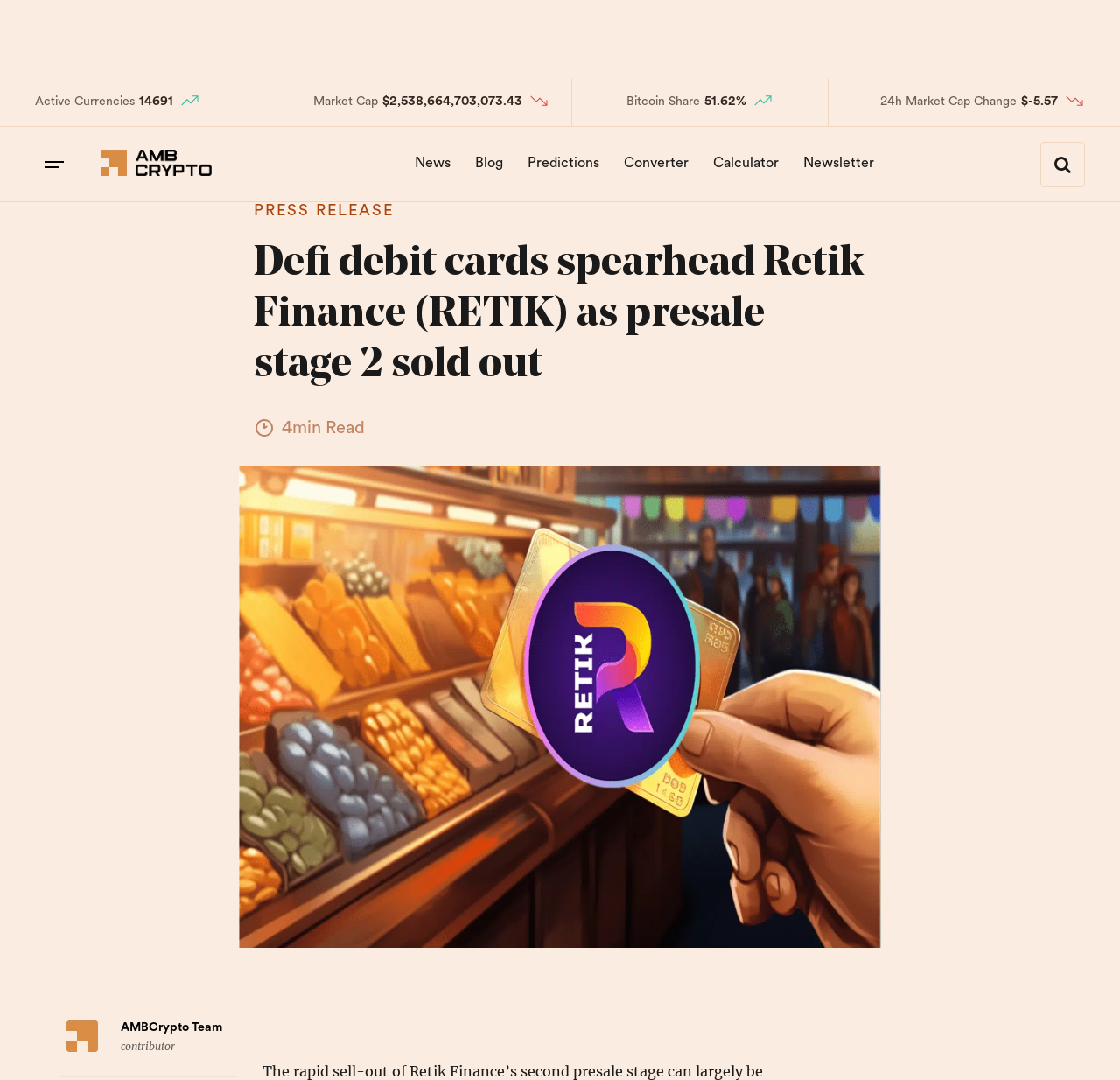What is the percentage of Bitcoin's share in the market?
Answer the question with a thorough and detailed explanation.

I found the answer by looking at the 'Bitcoin Share' section on the webpage, which displays the percentage of Bitcoin's share in the market as '51.62%'.